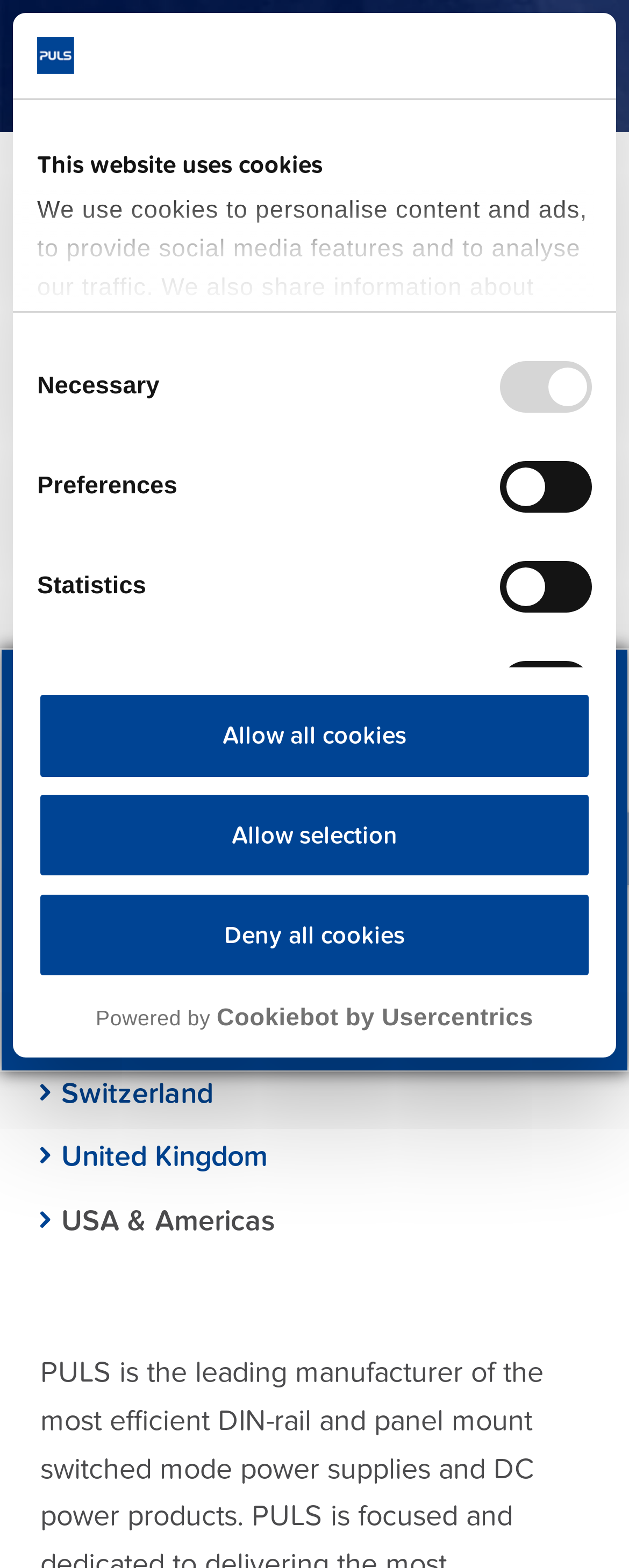What regions are listed in the menu?
Please answer the question with a detailed response using the information from the screenshot.

The menu item with the orientation 'vertical' contains a list of regions, and one of the options is 'South America', which is indicated by the '' icon and the text '(SOUTH AMERICA)'.